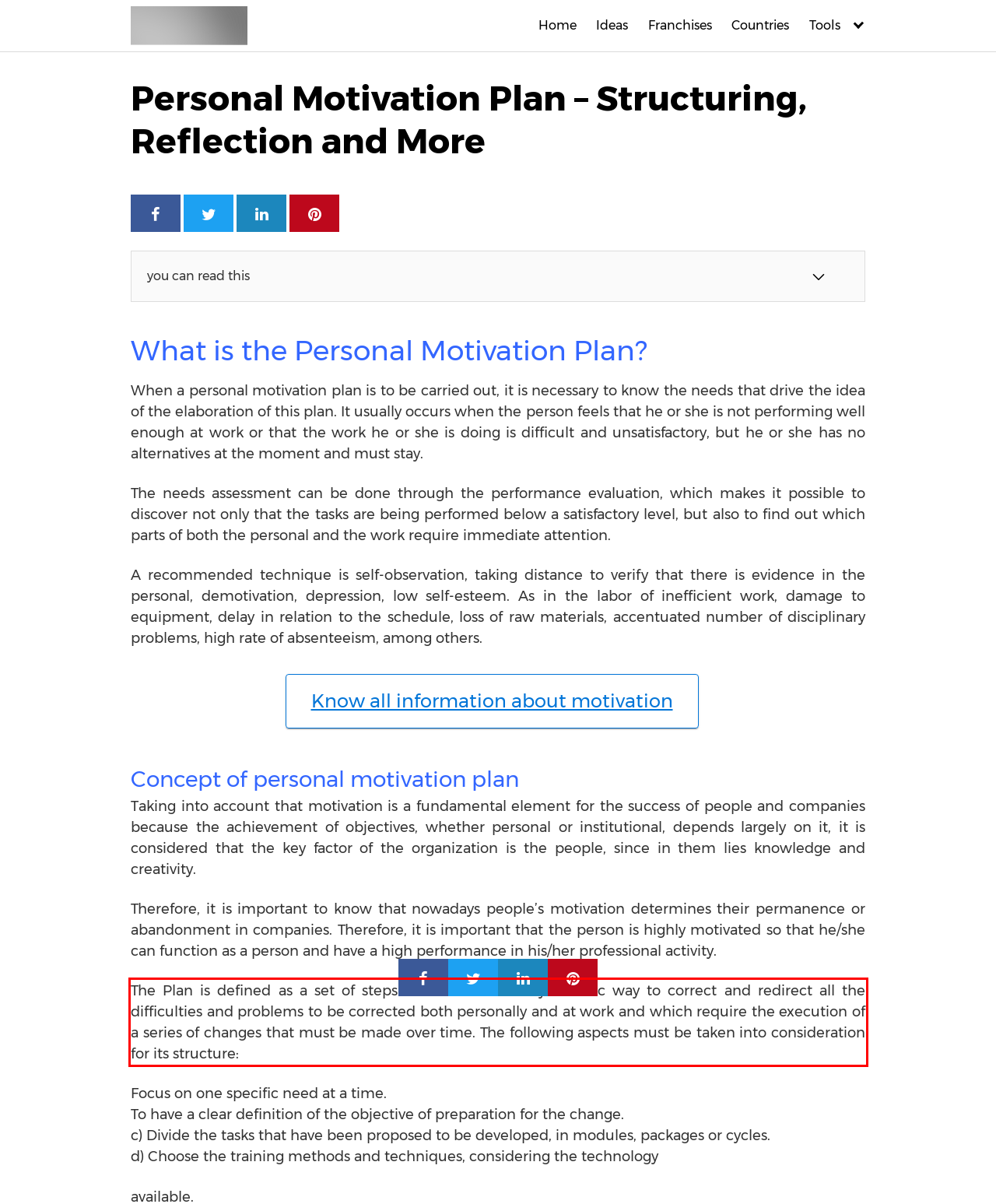Please identify the text within the red rectangular bounding box in the provided webpage screenshot.

The Plan is defined as a set of steps to be taken in a systematic way to correct and redirect all the difficulties and problems to be corrected both personally and at work and which require the execution of a series of changes that must be made over time. The following aspects must be taken into consideration for its structure: